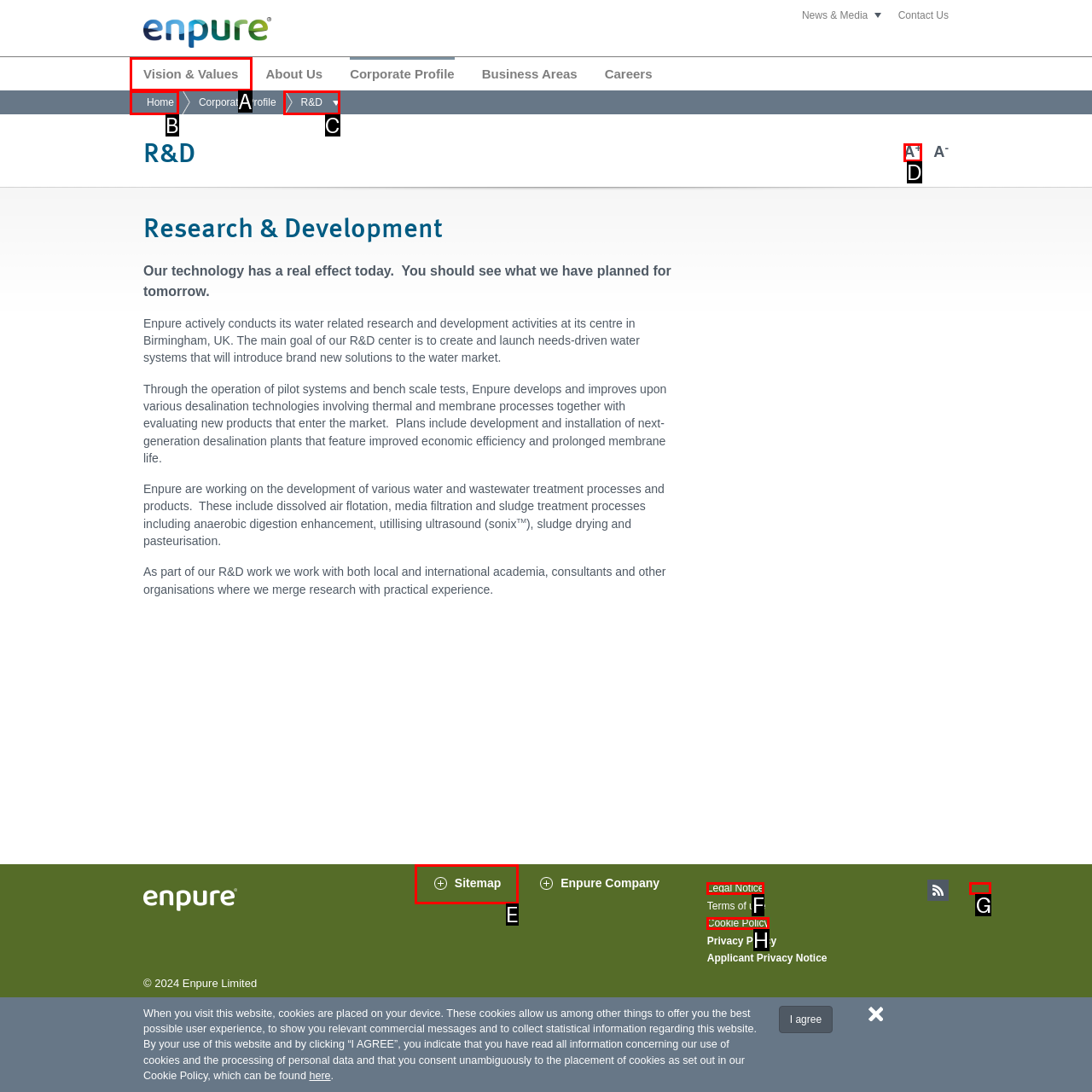Determine which HTML element I should select to execute the task: View R&D
Reply with the corresponding option's letter from the given choices directly.

C